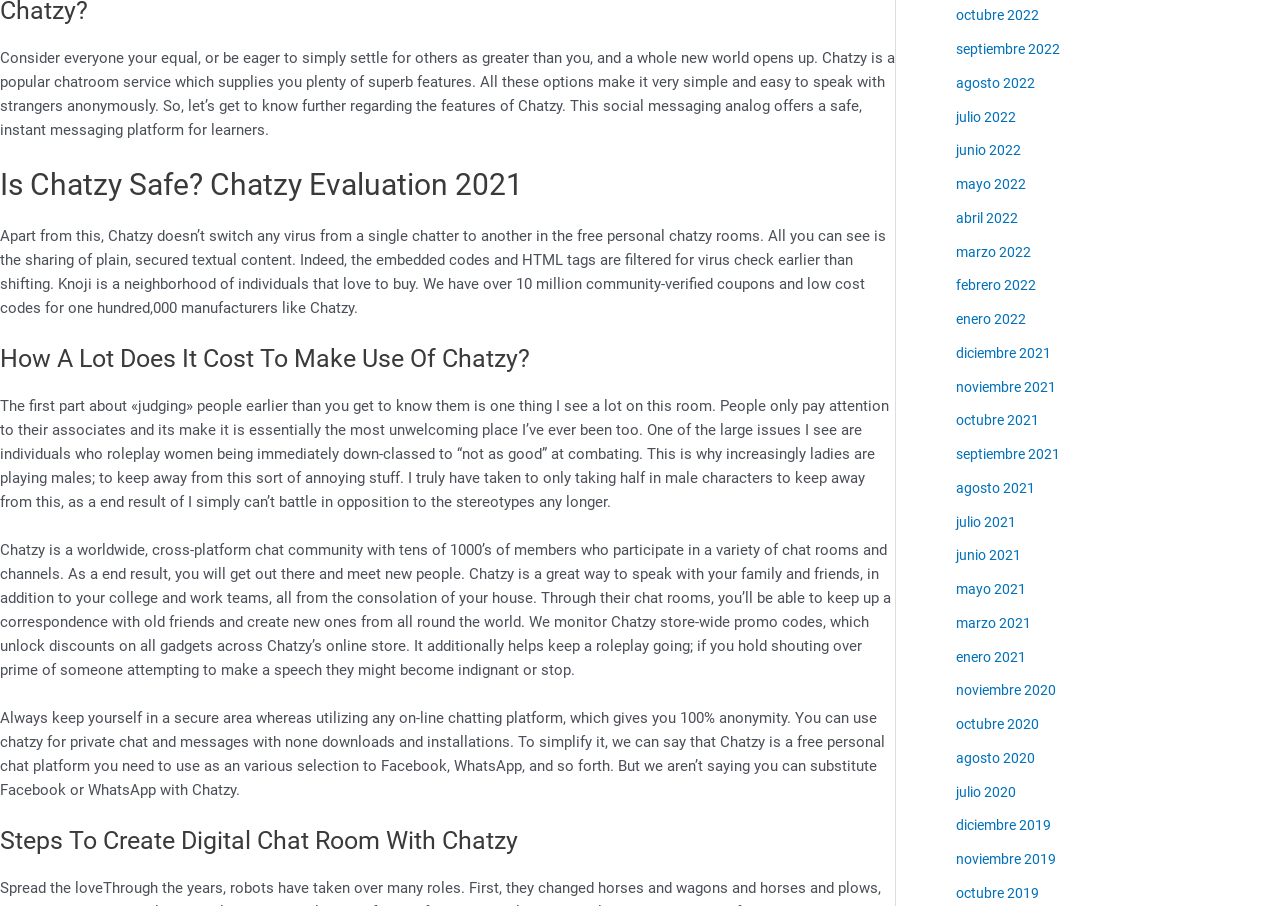What is the purpose of Chatzy?
Kindly offer a comprehensive and detailed response to the question.

Chatzy is a global, cross-platform chat community with tens of thousands of members who participate in a variety of chat rooms and channels, allowing users to connect with others from around the world.